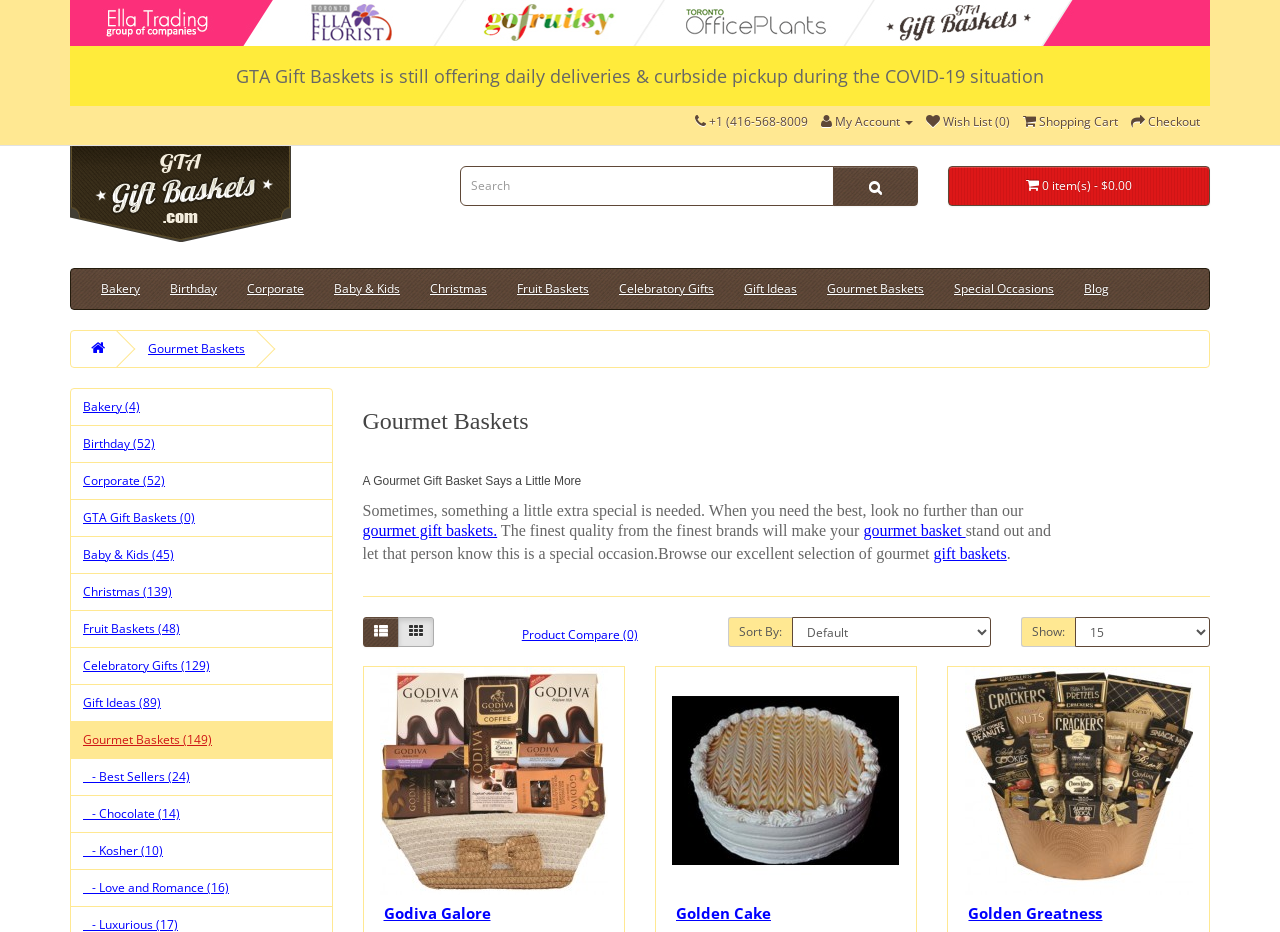Could you please study the image and provide a detailed answer to the question:
What is the theme of the 'Celebratory Gifts' category?

The 'Celebratory Gifts' category is likely a collection of gift baskets and products suitable for celebrating special occasions, such as birthdays, weddings, or anniversaries, as suggested by its name and the context of the webpage.